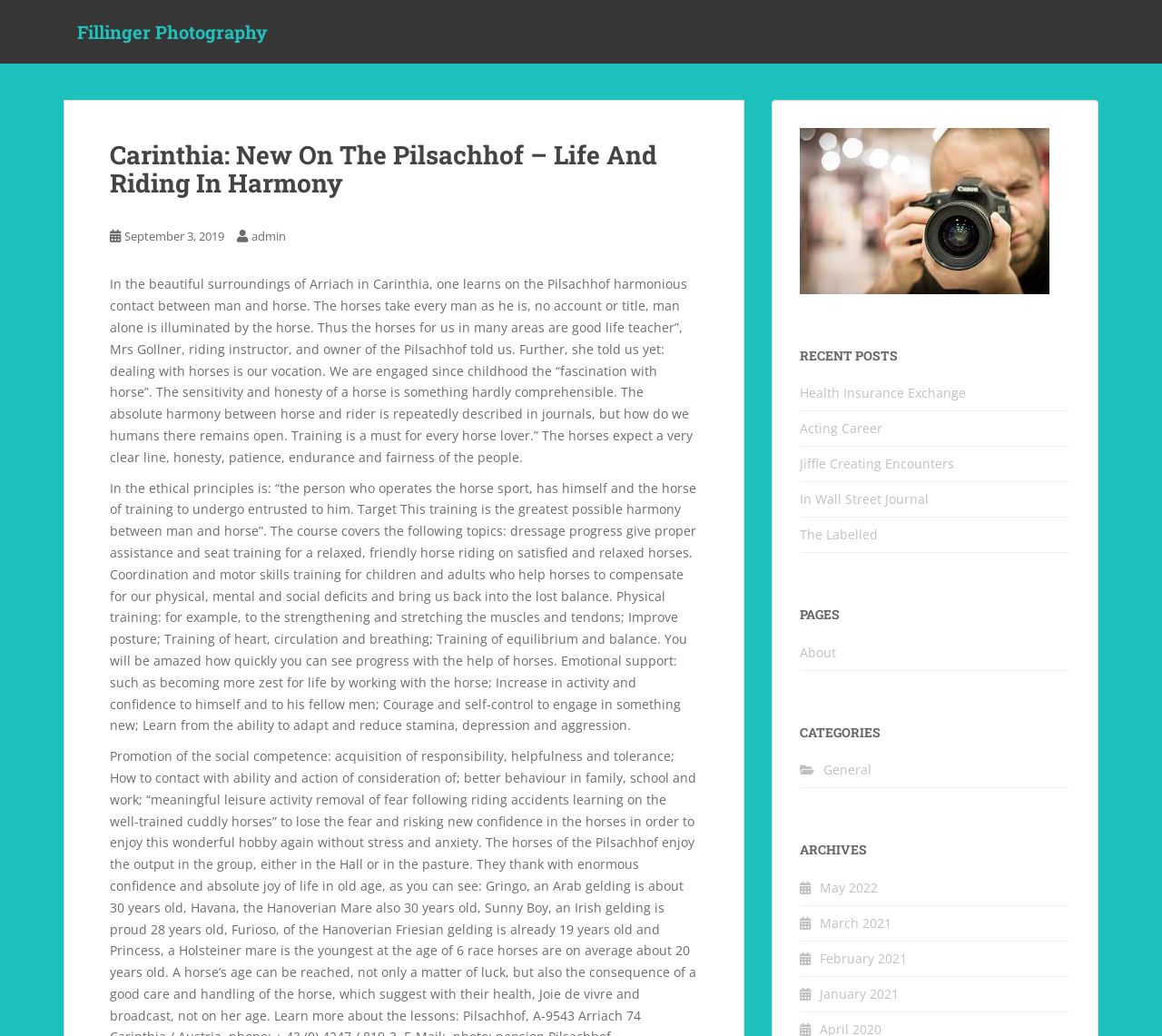Provide a thorough description of the webpage you see.

This webpage is about Fillinger Photography, specifically featuring an article titled "Carinthia: New On The Pilsachhof – Life And Riding In Harmony". The article is divided into two main sections. The top section contains a heading with the article title, followed by a link to the date "September 3, 2019", and another link to the author "admin". Below this, there is a large block of text describing the Pilsachhof, a place where people learn harmonious contact between humans and horses. The text explains the principles of horse riding and training, highlighting the importance of honesty, patience, and fairness.

To the right of the article, there is an image. Below the image, there are several sections with headings, including "RECENT POSTS", "PAGES", "CATEGORIES", and "ARCHIVES". Each section contains a list of links to other articles or pages on the website. The "RECENT POSTS" section has five links to different articles, while the "PAGES" section has a single link to an "About" page. The "CATEGORIES" section has one link to a "General" category, and the "ARCHIVES" section has four links to different months and years.